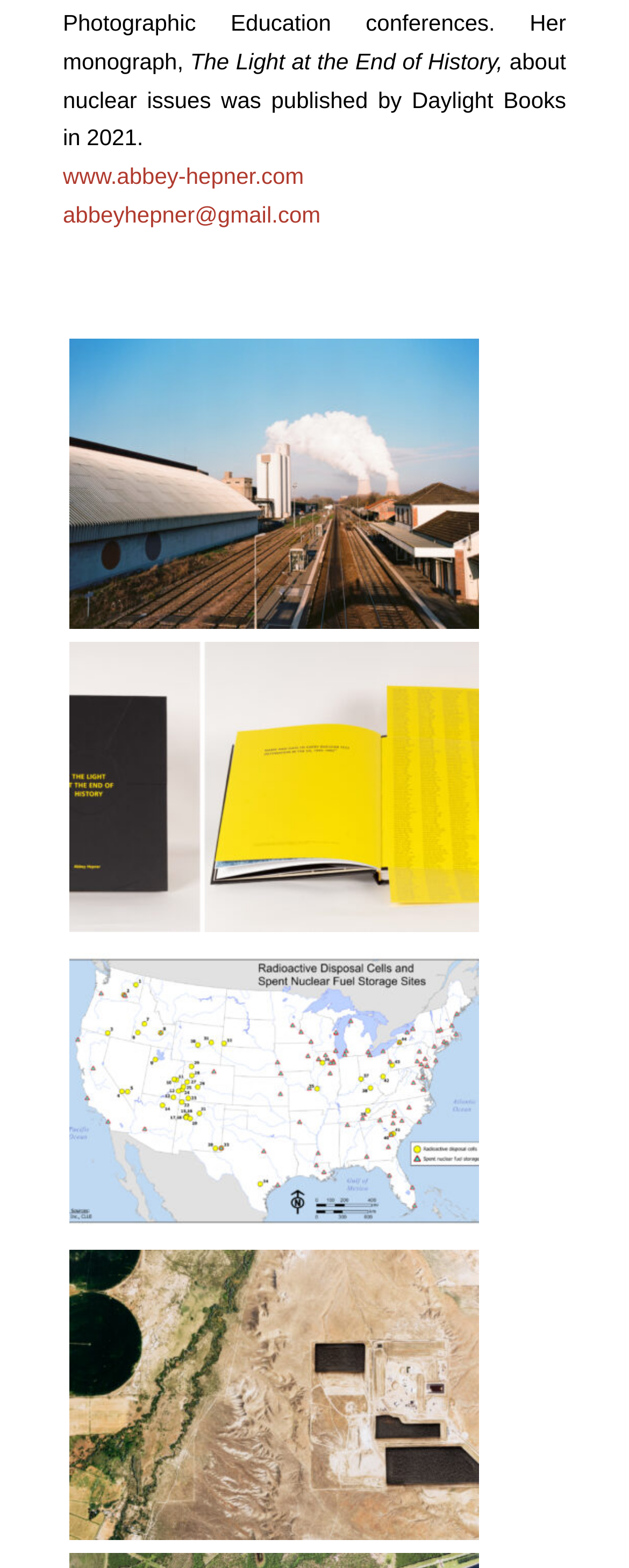Identify the bounding box of the HTML element described as: "www.abbey-hepner.com".

[0.1, 0.104, 0.483, 0.12]